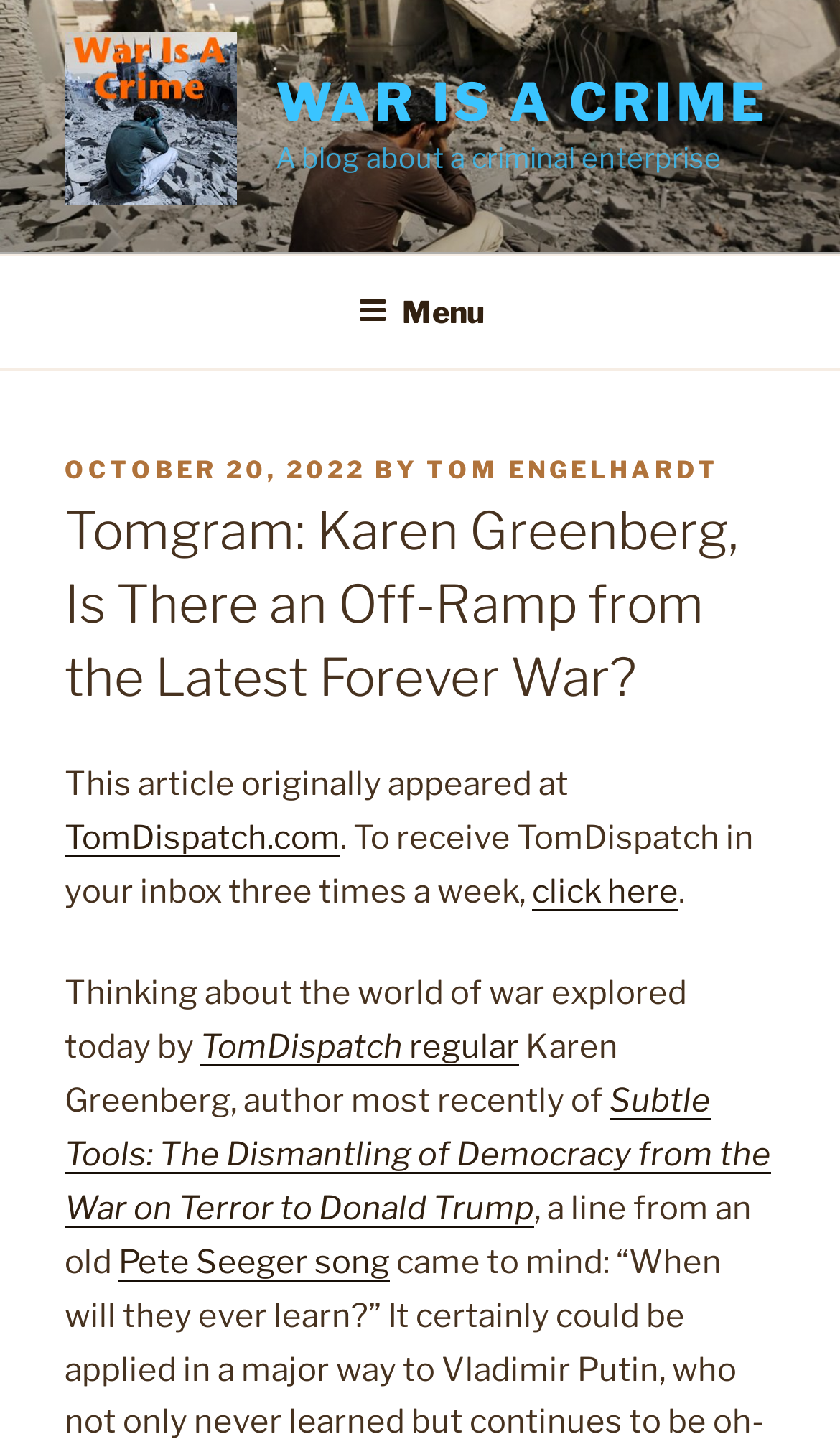Determine the bounding box for the described UI element: "Pete Seeger song".

[0.141, 0.863, 0.464, 0.89]